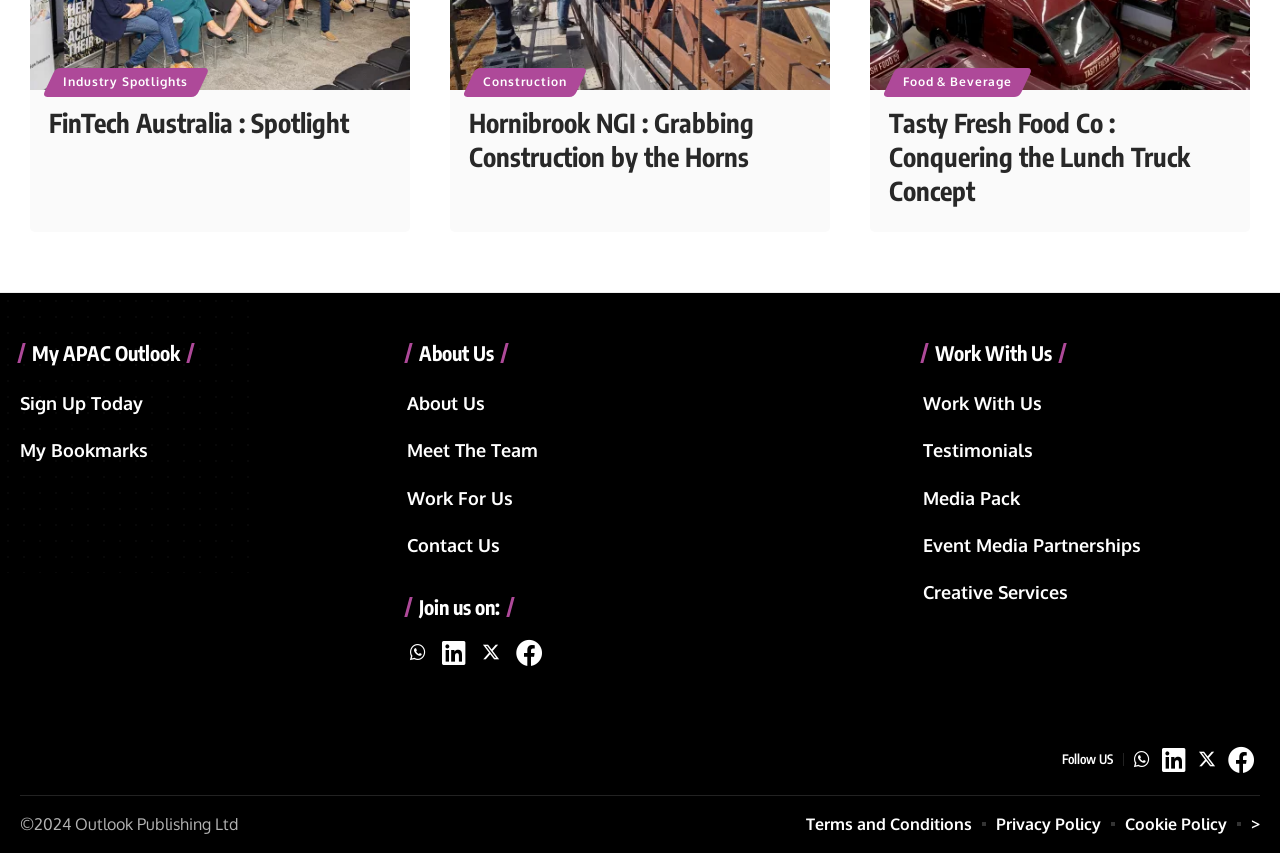Could you specify the bounding box coordinates for the clickable section to complete the following instruction: "Sign up today"?

[0.016, 0.449, 0.279, 0.498]